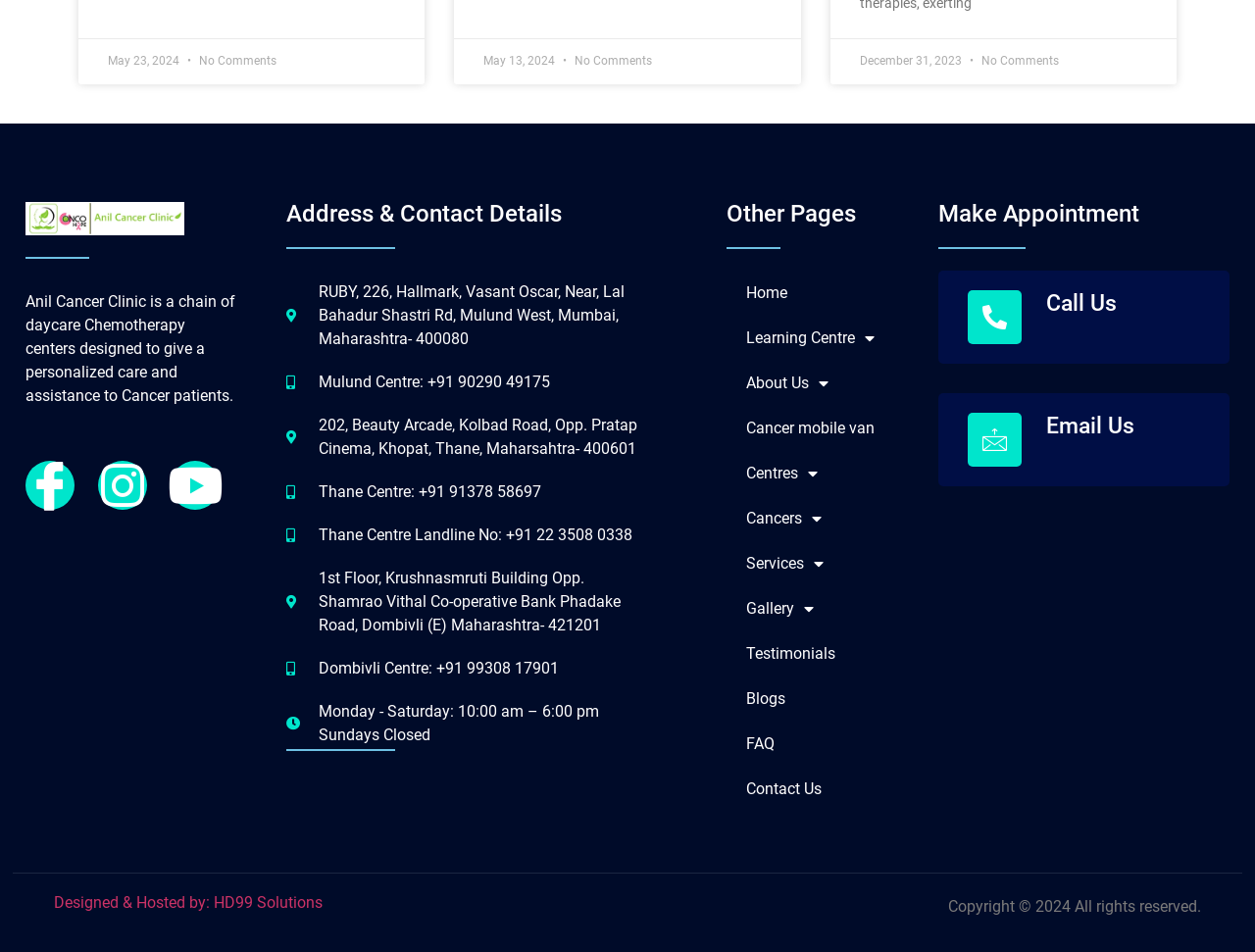Locate the bounding box coordinates of the clickable element to fulfill the following instruction: "Email the clinic". Provide the coordinates as four float numbers between 0 and 1 in the format [left, top, right, bottom].

[0.833, 0.433, 0.904, 0.462]